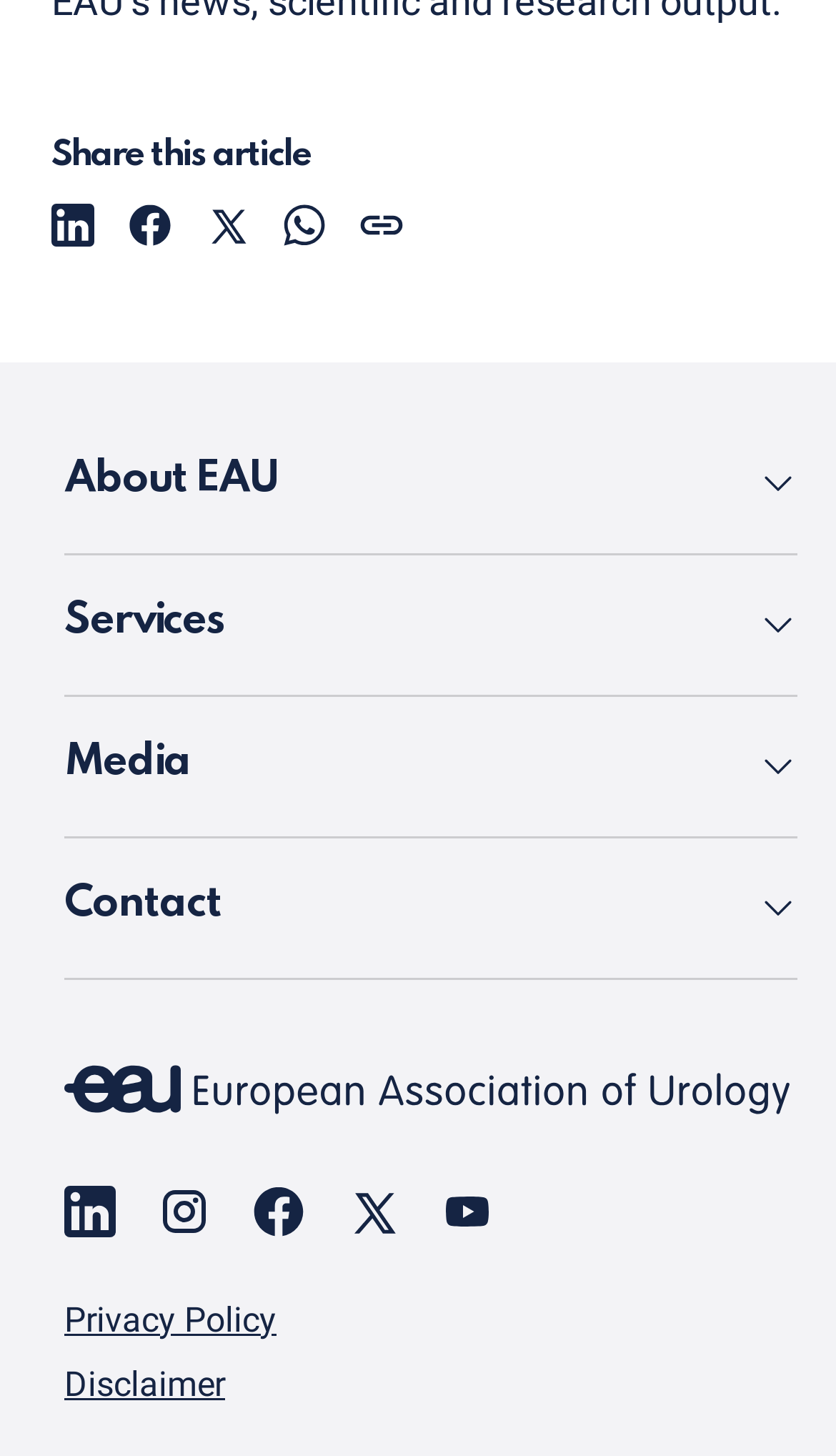Please identify the bounding box coordinates of the element I need to click to follow this instruction: "Copy link to clipboard".

[0.431, 0.139, 0.482, 0.169]